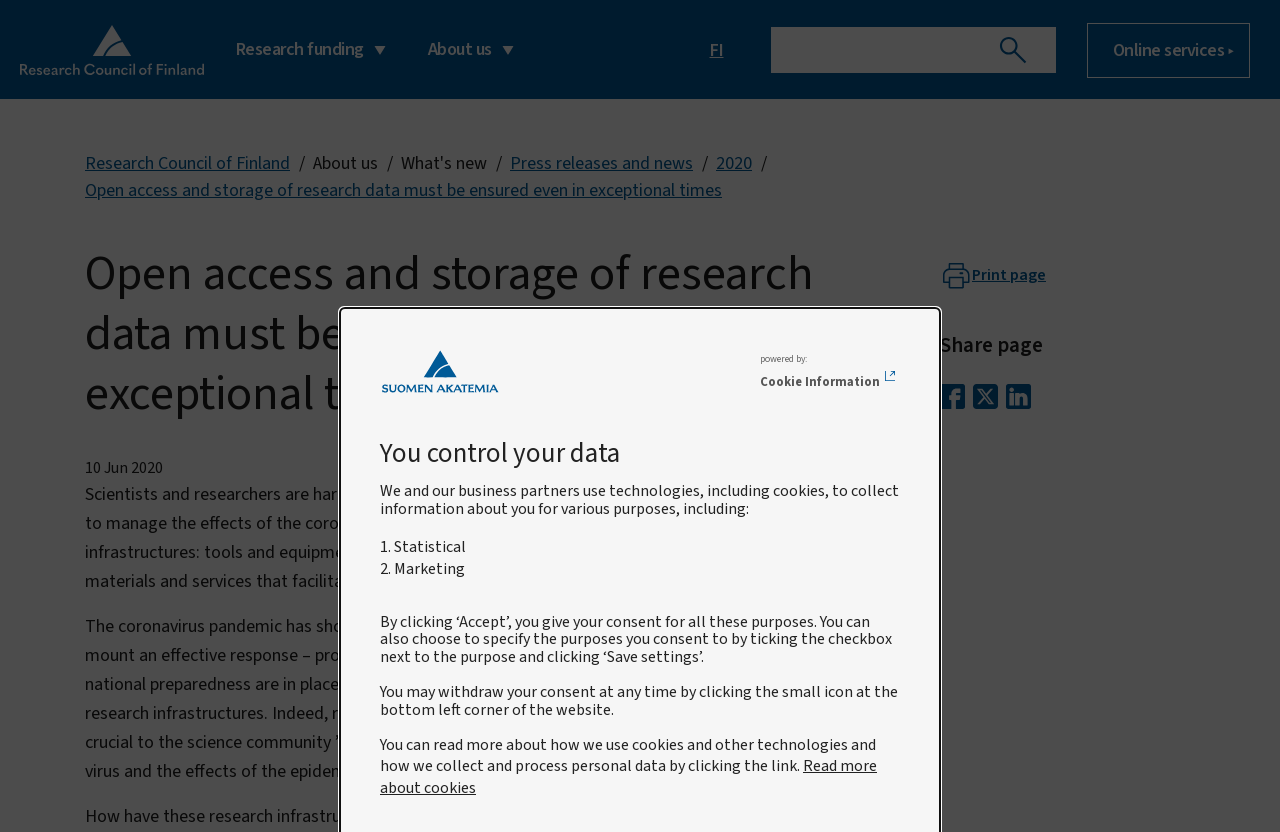Kindly determine the bounding box coordinates for the clickable area to achieve the given instruction: "Search for research data".

[0.601, 0.031, 0.825, 0.089]